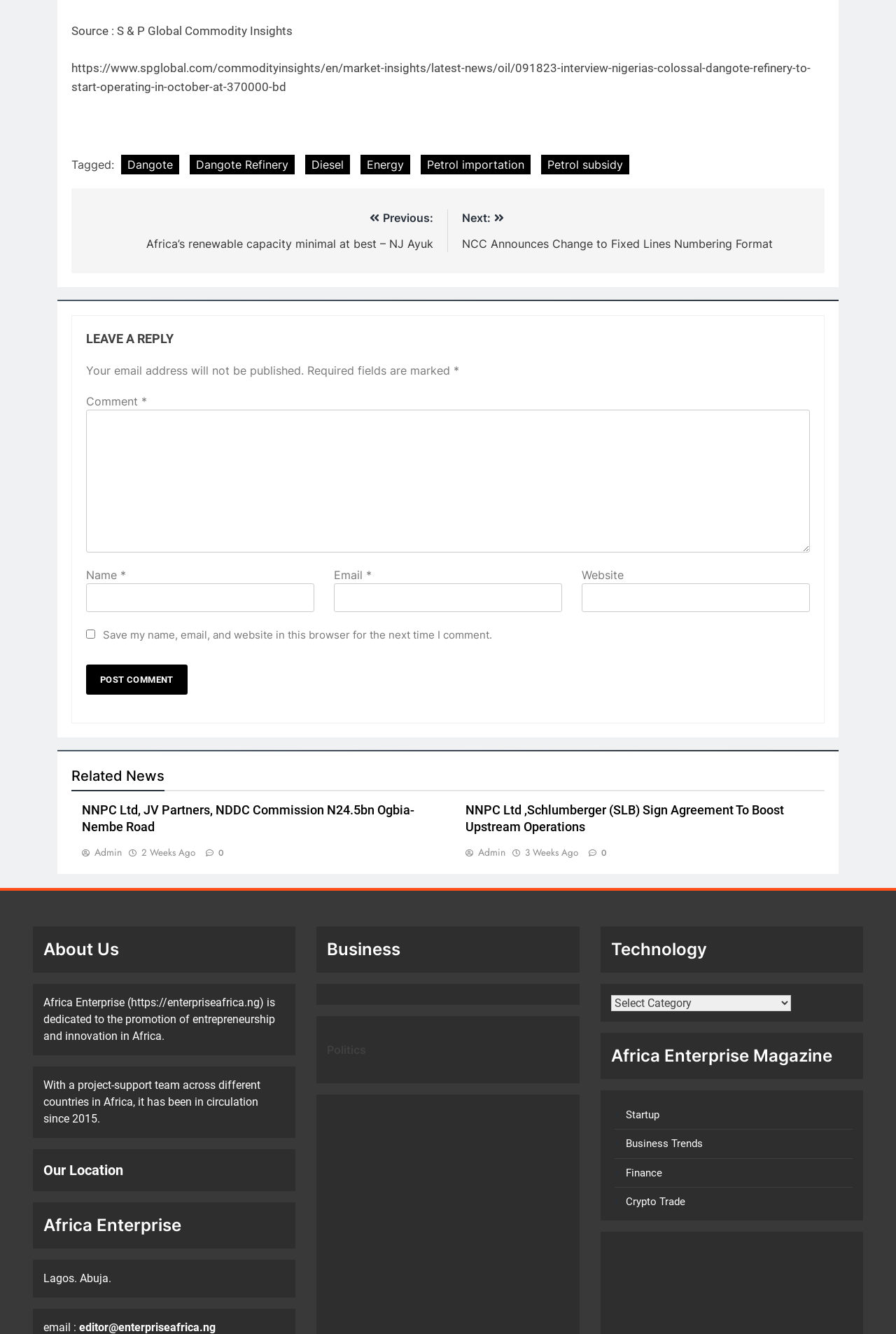Please give a short response to the question using one word or a phrase:
How many categories are listed?

6